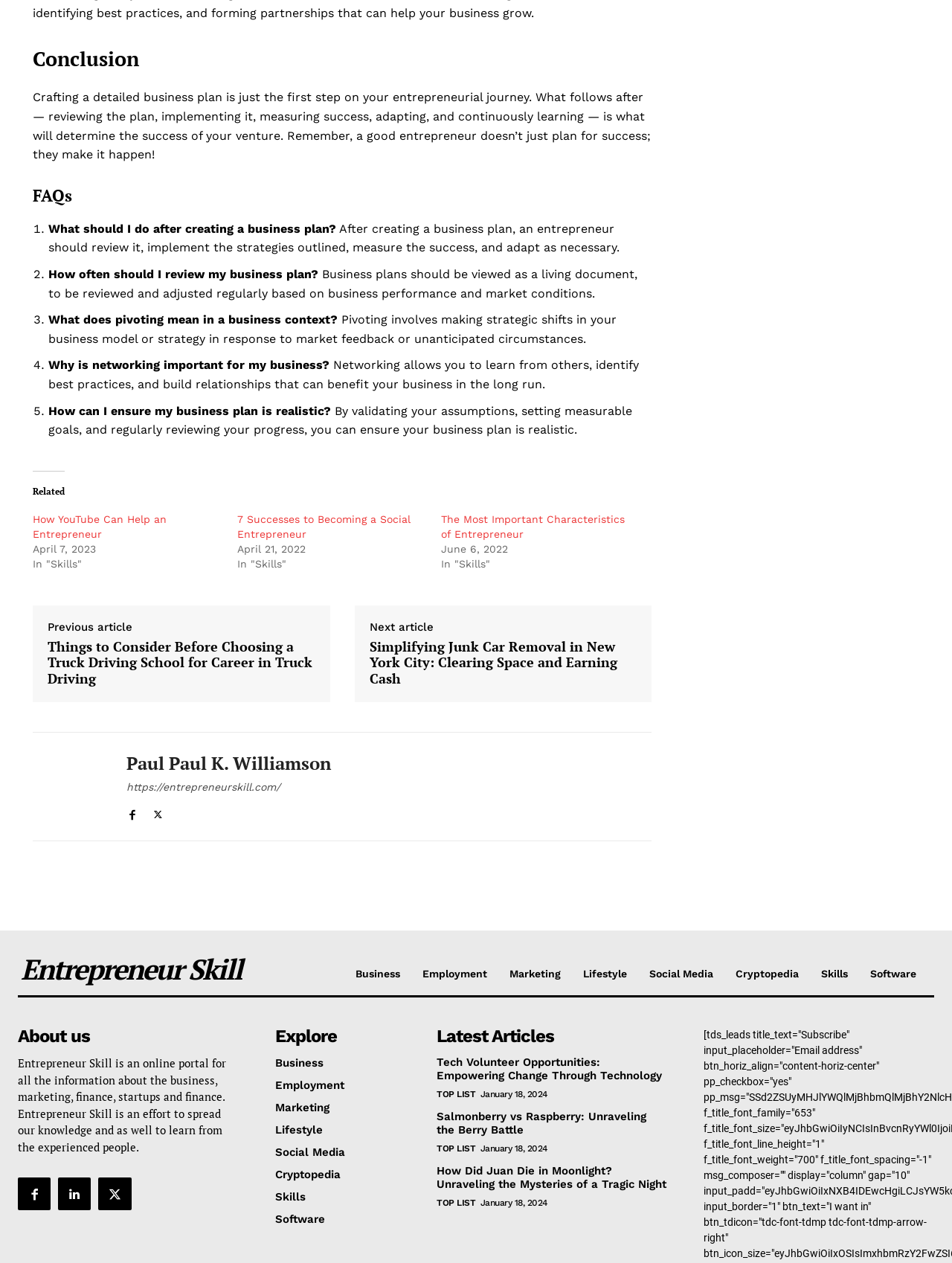Pinpoint the bounding box coordinates of the element to be clicked to execute the instruction: "View the 'Latest Articles'".

[0.459, 0.813, 0.582, 0.828]